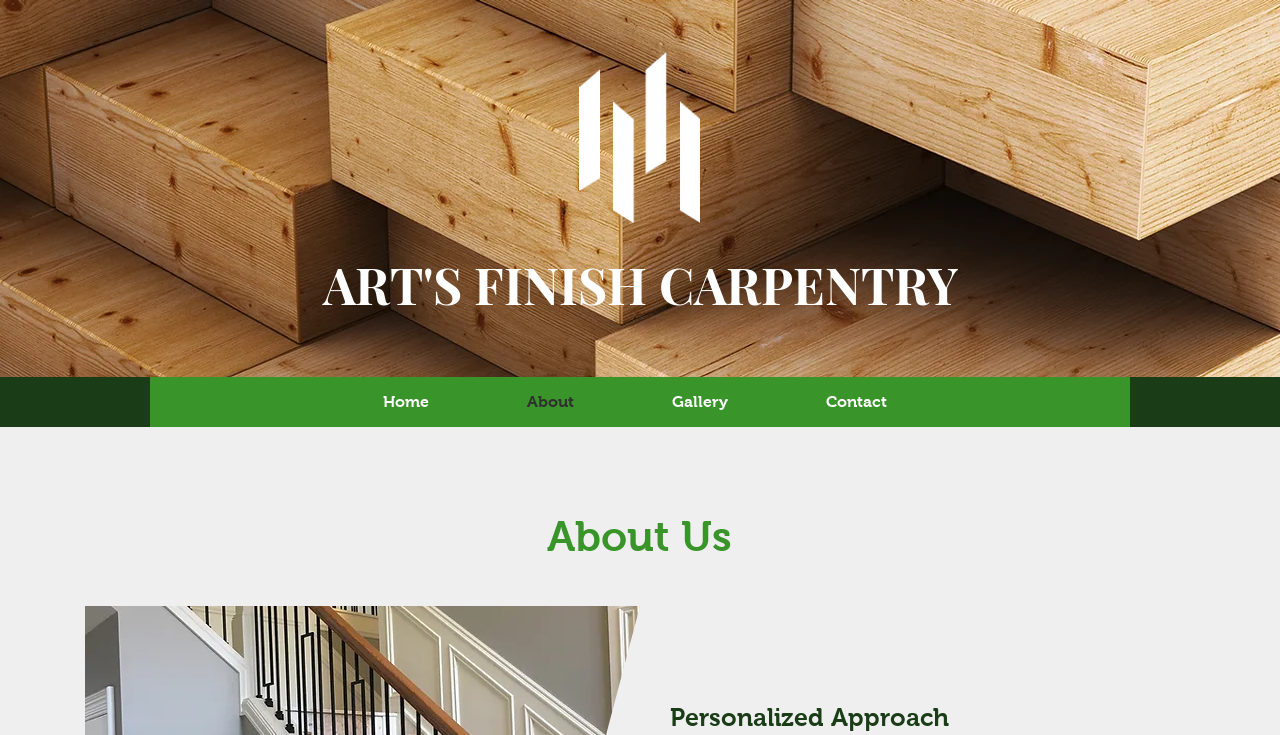Can you identify and provide the main heading of the webpage?

ART'S FINISH CARPENTRY